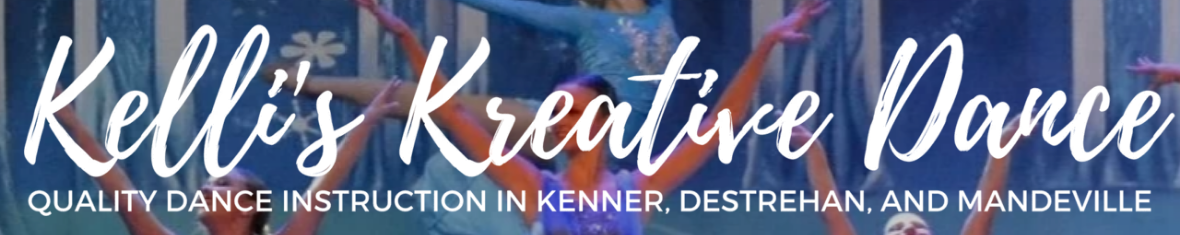Provide a brief response using a word or short phrase to this question:
What is the atmosphere of the dance studio?

Energetic and creative